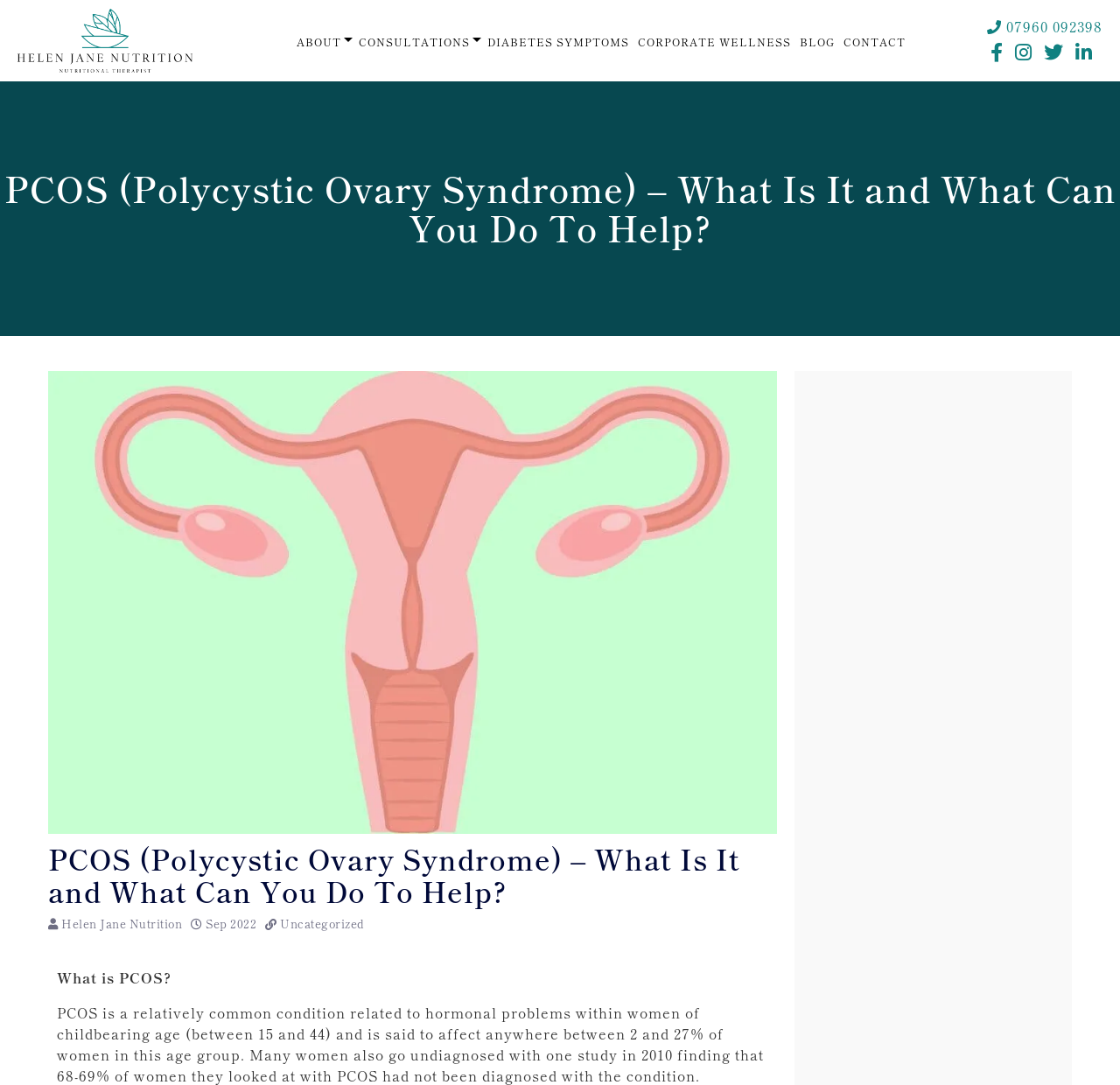Find the bounding box coordinates of the element to click in order to complete the given instruction: "Go to ABOUT page."

[0.264, 0.032, 0.304, 0.045]